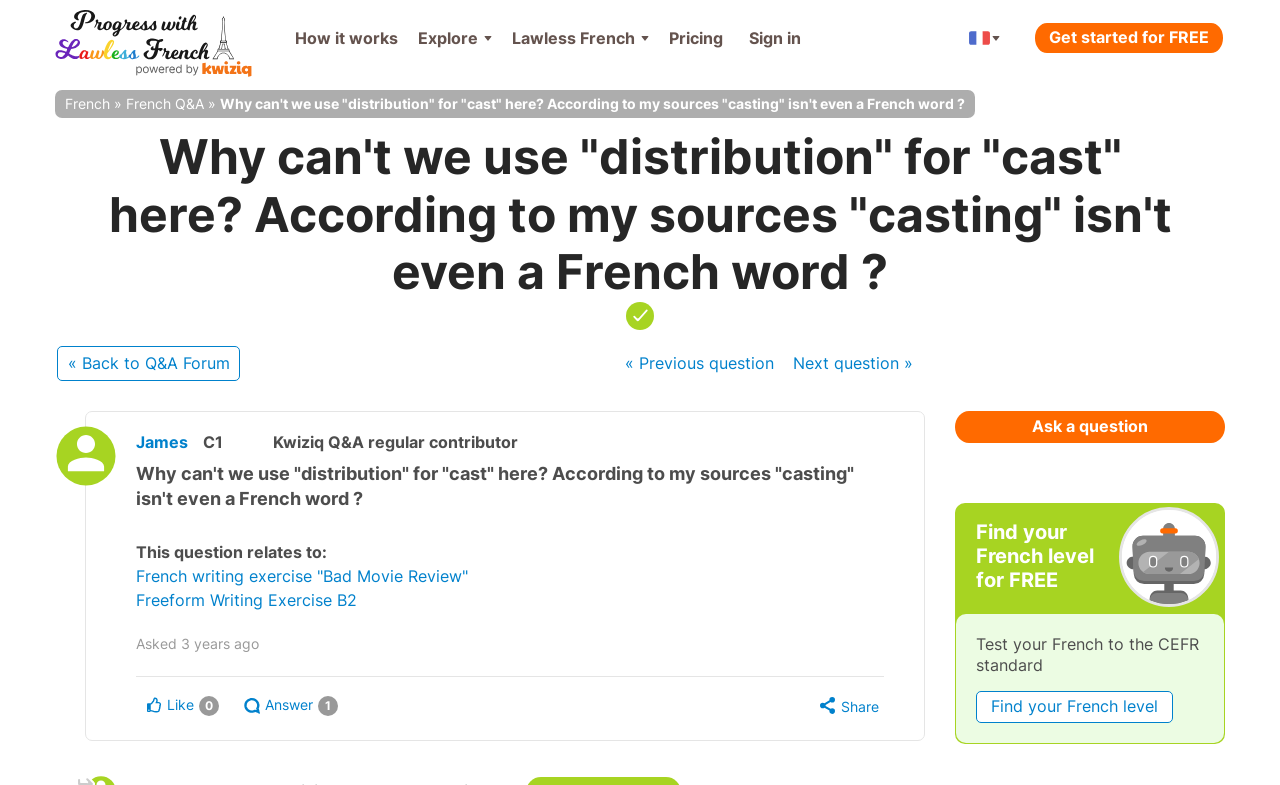Please determine the bounding box coordinates of the element to click in order to execute the following instruction: "View the 'French Q&A' forum". The coordinates should be four float numbers between 0 and 1, specified as [left, top, right, bottom].

[0.098, 0.121, 0.159, 0.143]